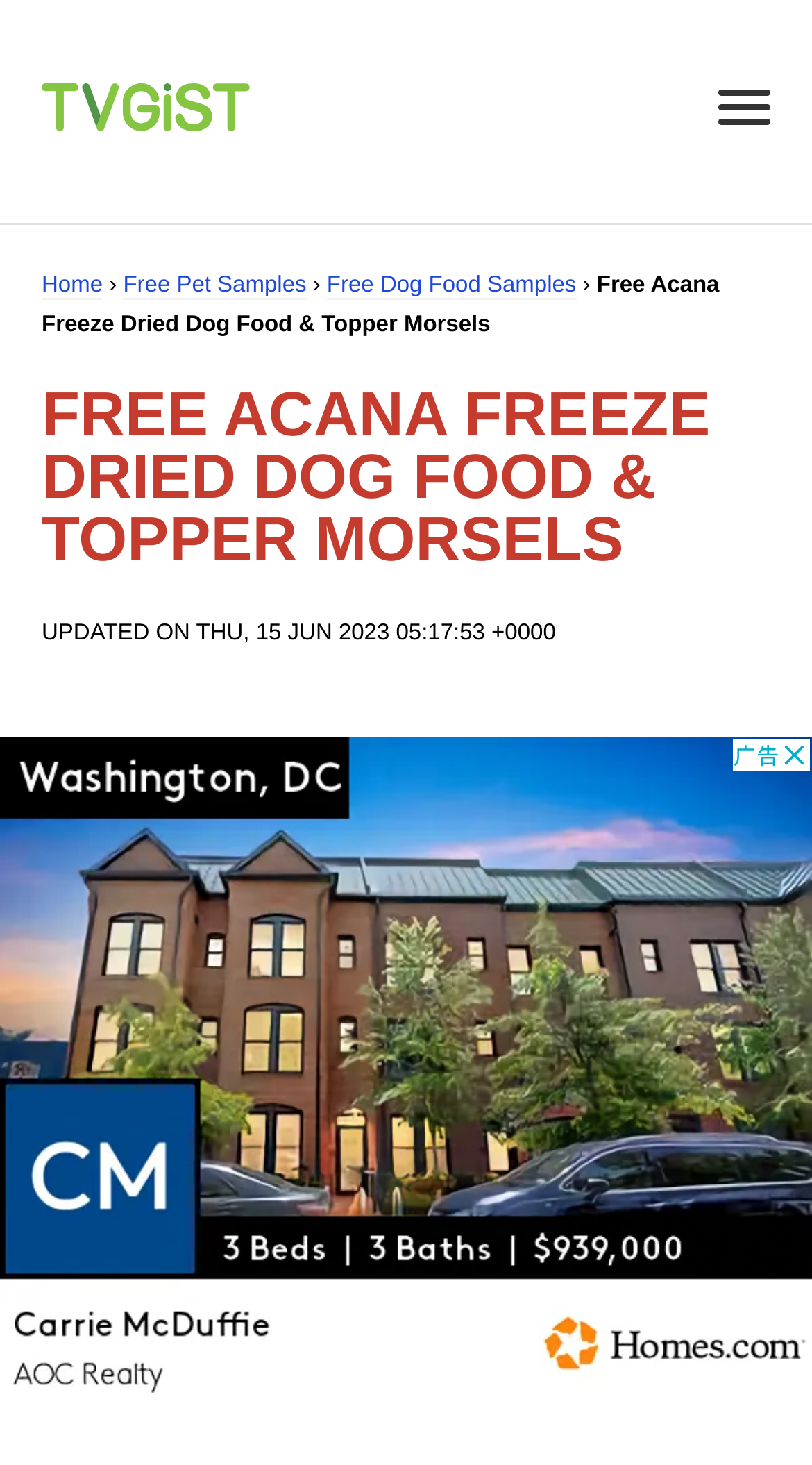Generate a thorough caption detailing the webpage content.

This webpage is about a free sample offer for dog food and topper morsels from Home Tester Club. At the top left of the page, there is a link to "Freebies, Free Stuff, Free Samples & Trials by Mail" accompanied by an image. Next to it, there are links to "Home" and "Free Pet Samples", with a "›" symbol in between. Further to the right, there is a link to "Free Dog Food Samples". 

Below these links, the title "Free Acana Freeze Dried Dog Food & Topper Morsels" is displayed prominently. A heading with the same text, but in all capital letters, is located below the title. 

On the left side of the page, there is a section with the text "UPDATED ON" followed by the date and time "June 15, 2023, 5:17 a.m." in a smaller font. 

The majority of the page is taken up by an advertisement iframe, which spans the entire width of the page and takes up most of the vertical space.